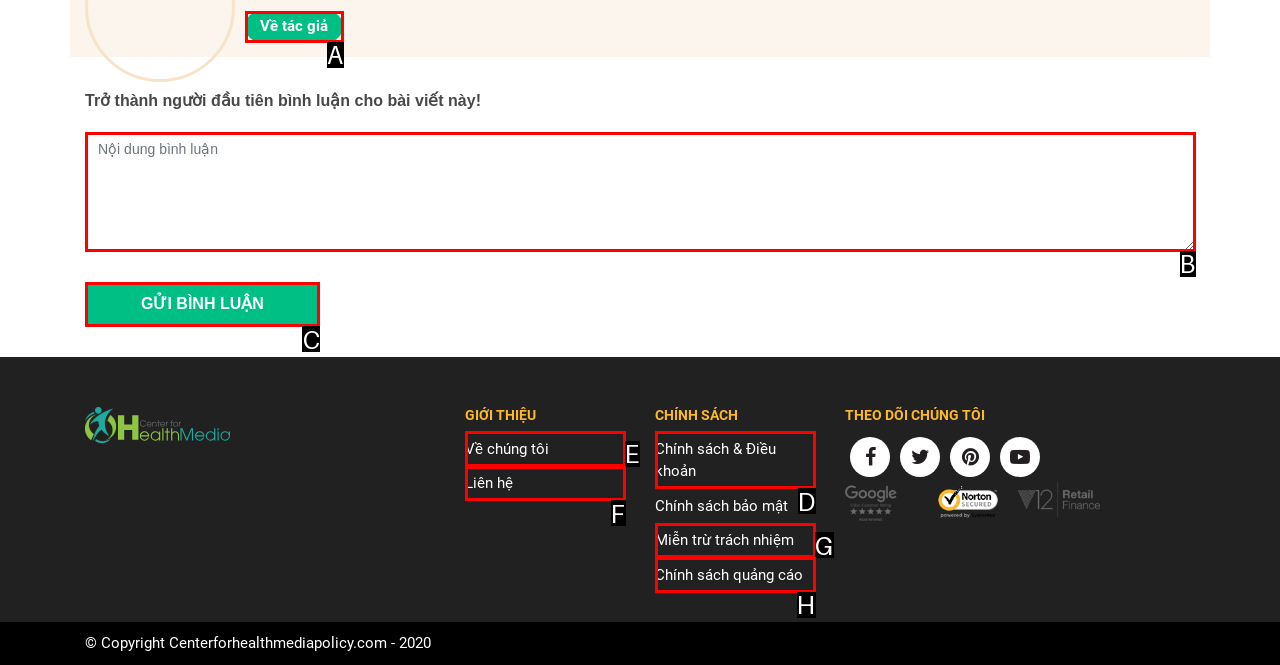Select the appropriate letter to fulfill the given instruction: View our policies
Provide the letter of the correct option directly.

D